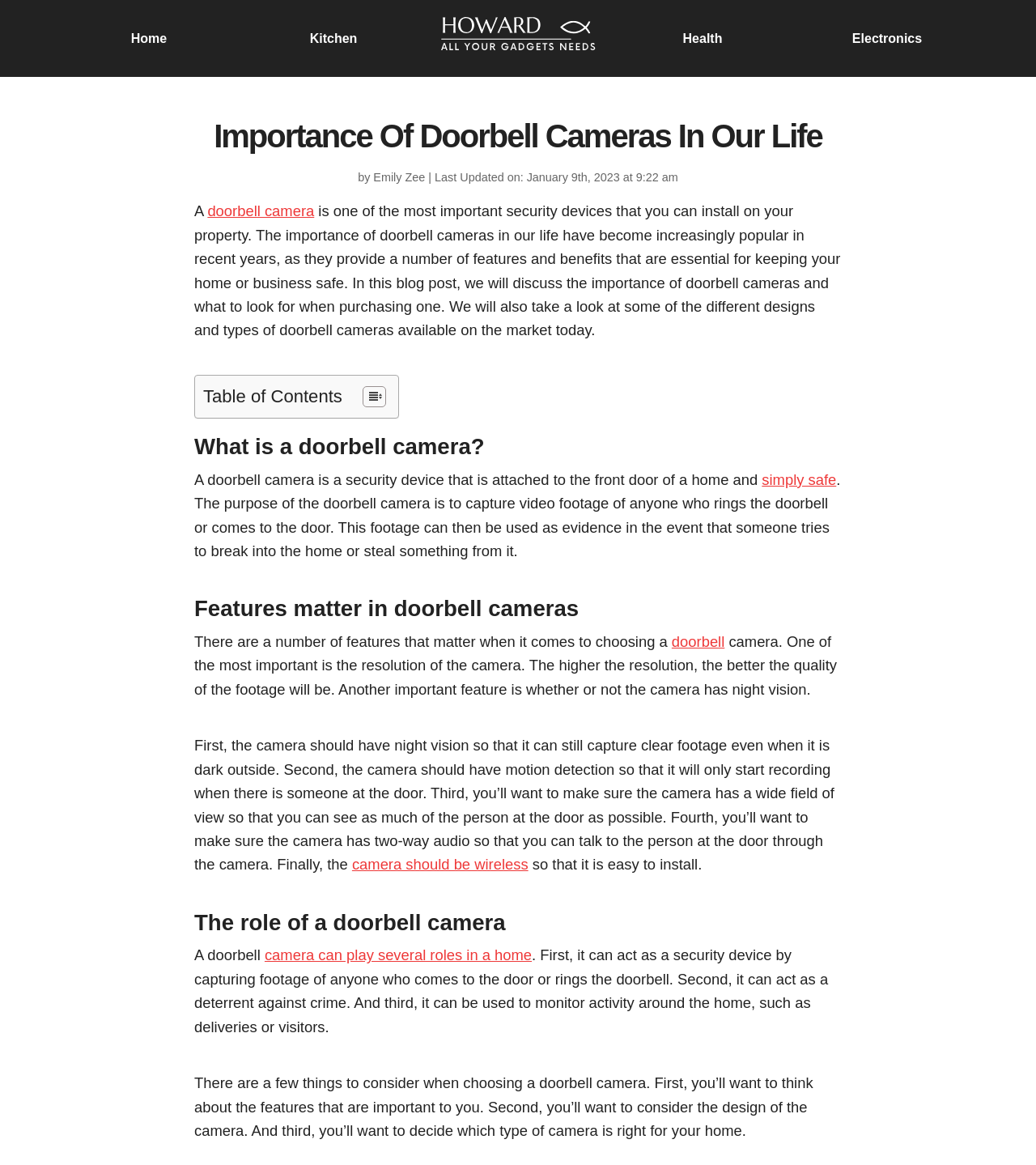Please indicate the bounding box coordinates of the element's region to be clicked to achieve the instruction: "Click the 'simply safe' link". Provide the coordinates as four float numbers between 0 and 1, i.e., [left, top, right, bottom].

[0.735, 0.404, 0.807, 0.419]